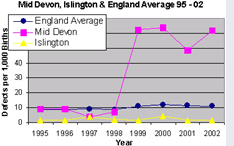Give a one-word or short phrase answer to the question: 
What is the trend of birth defect rates in Islington from 1995 to 2002?

Consistently low and stable